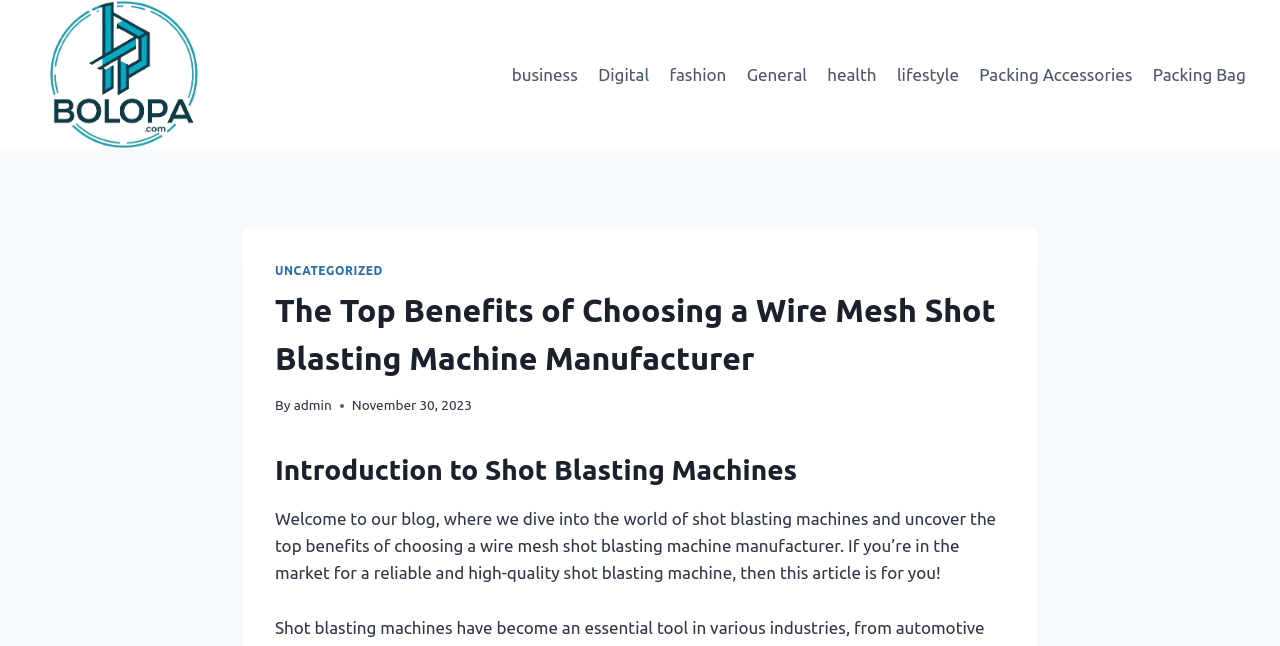Please identify the bounding box coordinates of the element I should click to complete this instruction: 'Read the article 'The Top Benefits of Choosing a Wire Mesh Shot Blasting Machine Manufacturer''. The coordinates should be given as four float numbers between 0 and 1, like this: [left, top, right, bottom].

[0.215, 0.442, 0.785, 0.591]